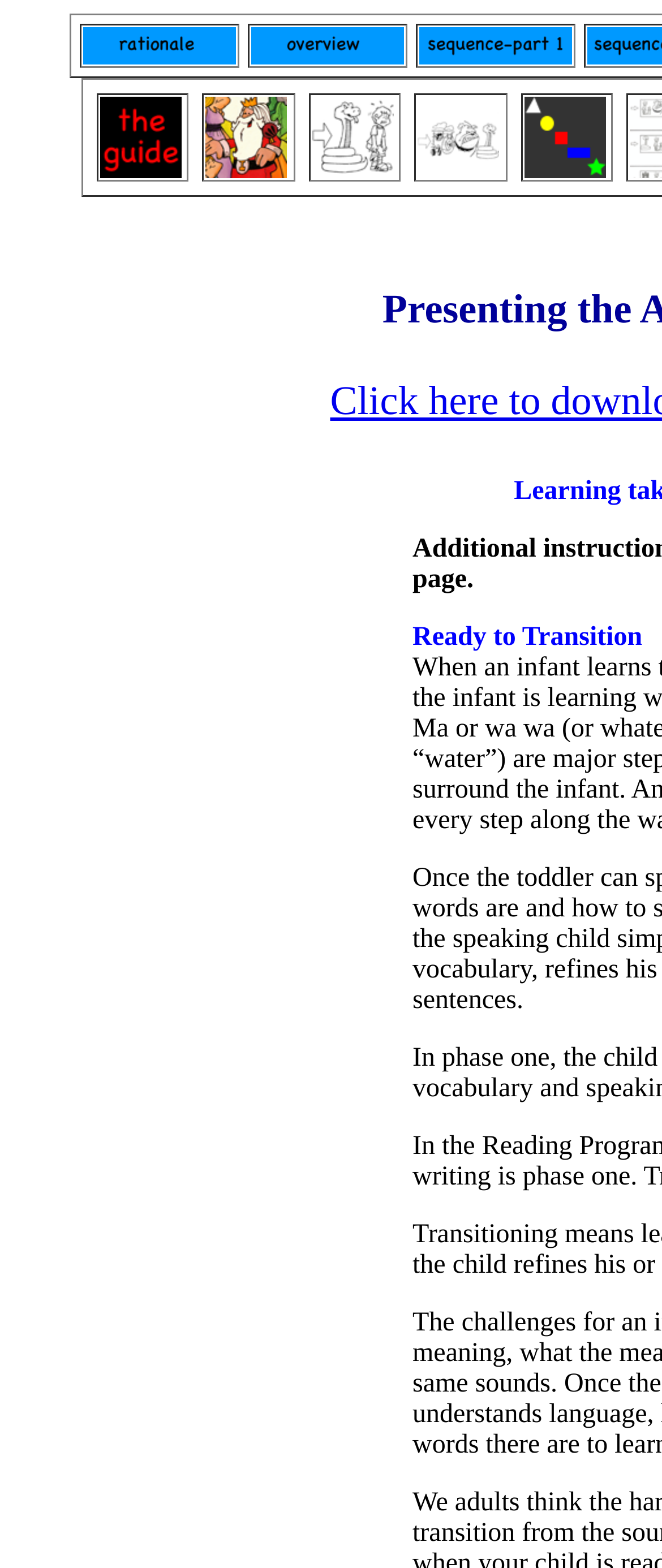Create a full and detailed caption for the entire webpage.

The webpage is divided into a grid-like structure, with multiple grid cells arranged horizontally and vertically. There are 7 grid cells in the top row, each containing a link and an image. The links and images are positioned closely together, with the images situated above the links. The grid cells in the top row are evenly spaced, taking up approximately one-third of the screen width each.

Below the top row, there is a single line of text, which appears to be a non-breaking space character. This text is positioned near the top-left corner of the screen.

The overall layout of the webpage is organized and structured, with a focus on presenting the grid cells and their contents in a clear and concise manner.